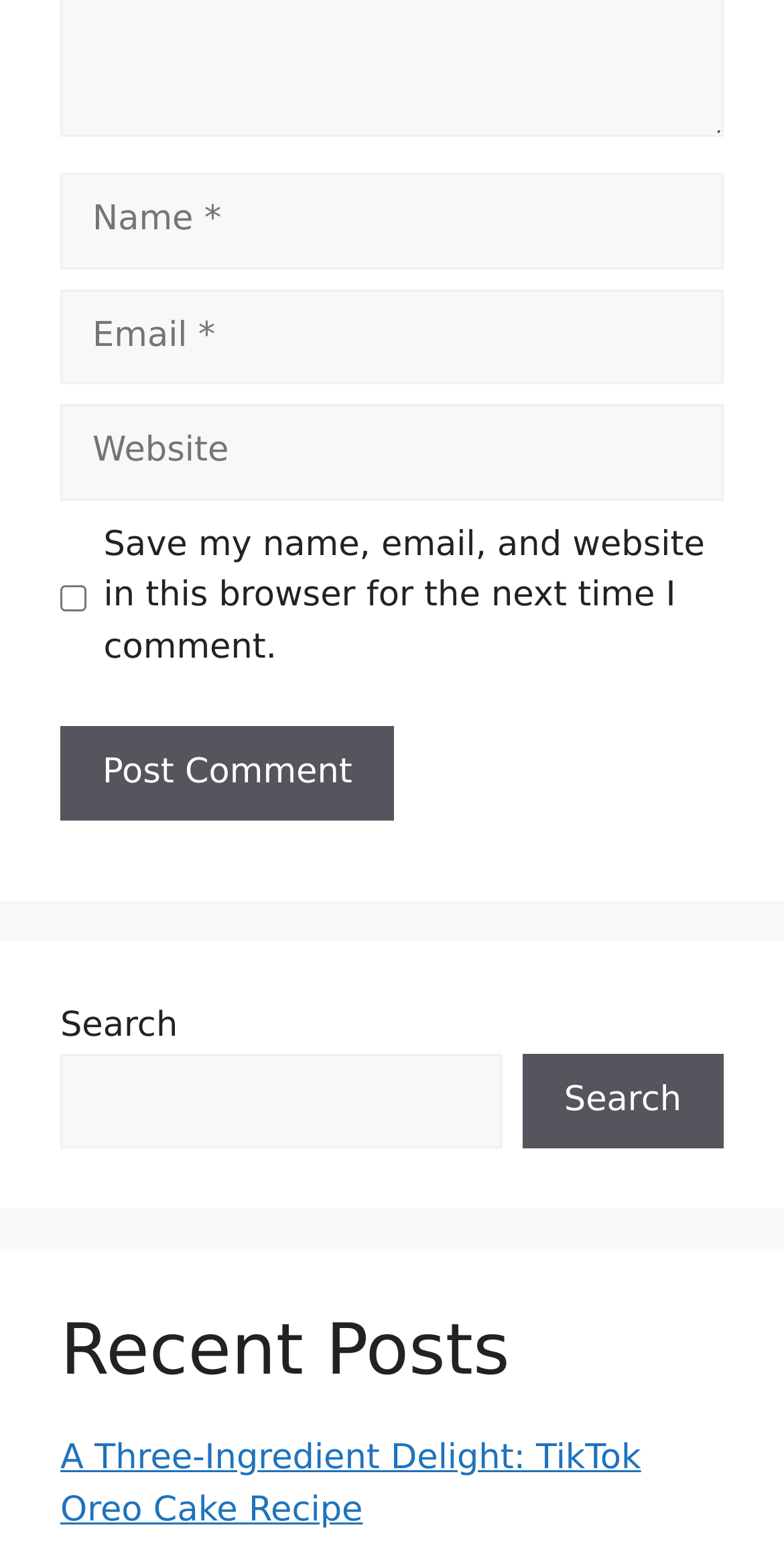Using the webpage screenshot and the element description Grey Enlightenment, determine the bounding box coordinates. Specify the coordinates in the format (top-left x, top-left y, bottom-right x, bottom-right y) with values ranging from 0 to 1.

None